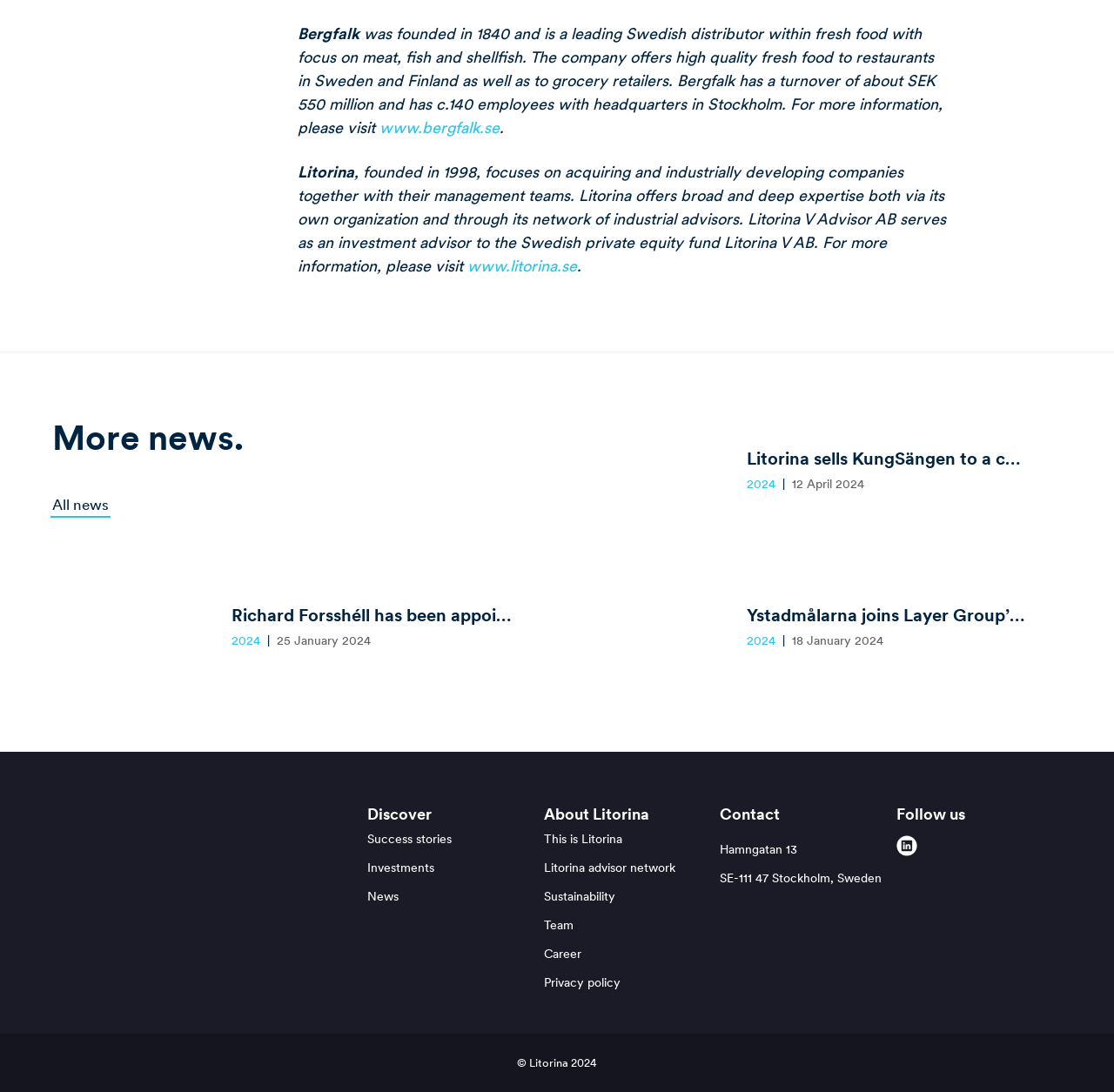Please find the bounding box coordinates of the element that you should click to achieve the following instruction: "Visit Bergfalk's website". The coordinates should be presented as four float numbers between 0 and 1: [left, top, right, bottom].

[0.341, 0.108, 0.449, 0.126]